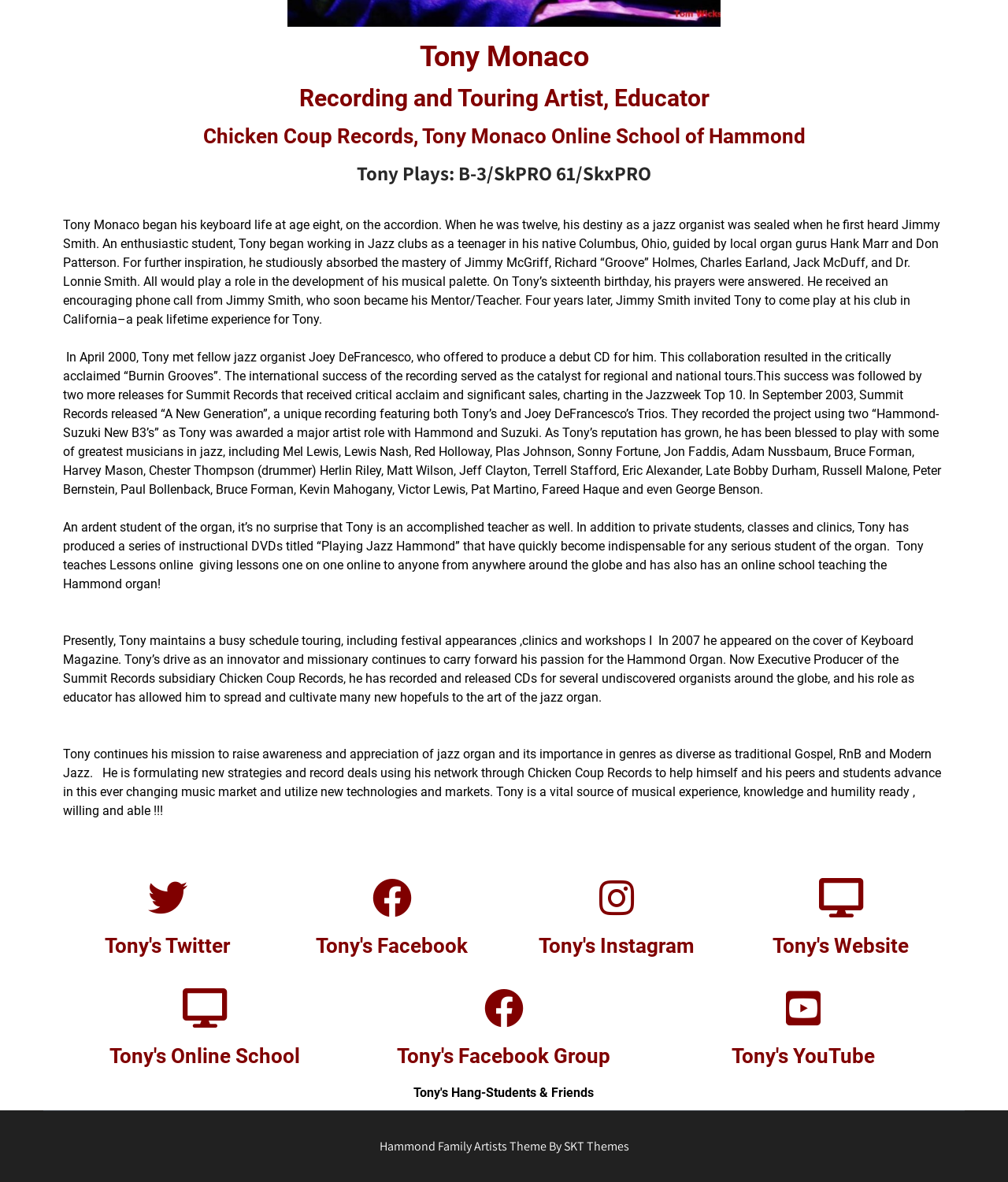Using the webpage screenshot, locate the HTML element that fits the following description and provide its bounding box: "Tony's Facebook Group".

[0.394, 0.883, 0.606, 0.903]